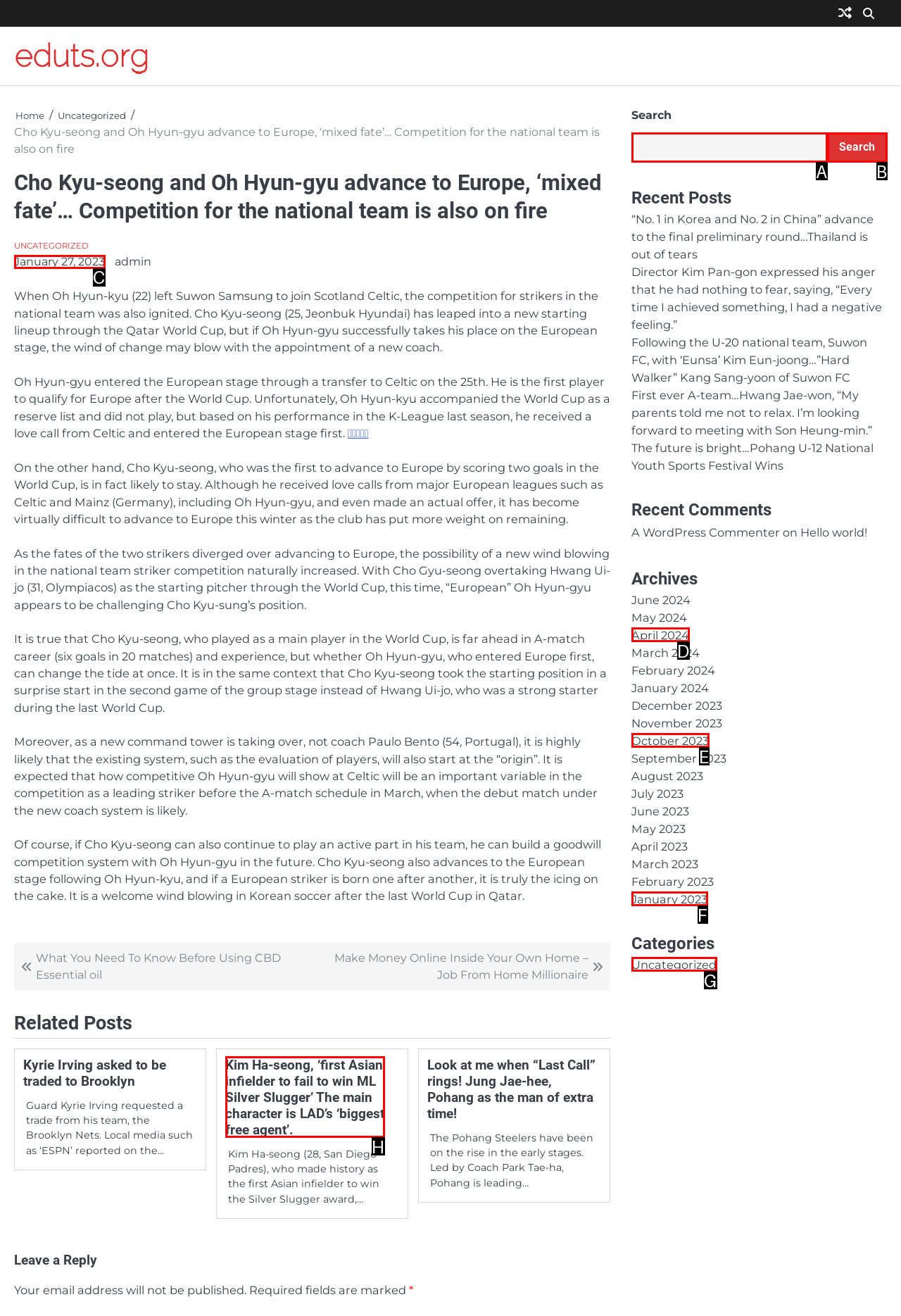From the choices given, find the HTML element that matches this description: parent_node: Search name="s". Answer with the letter of the selected option directly.

A